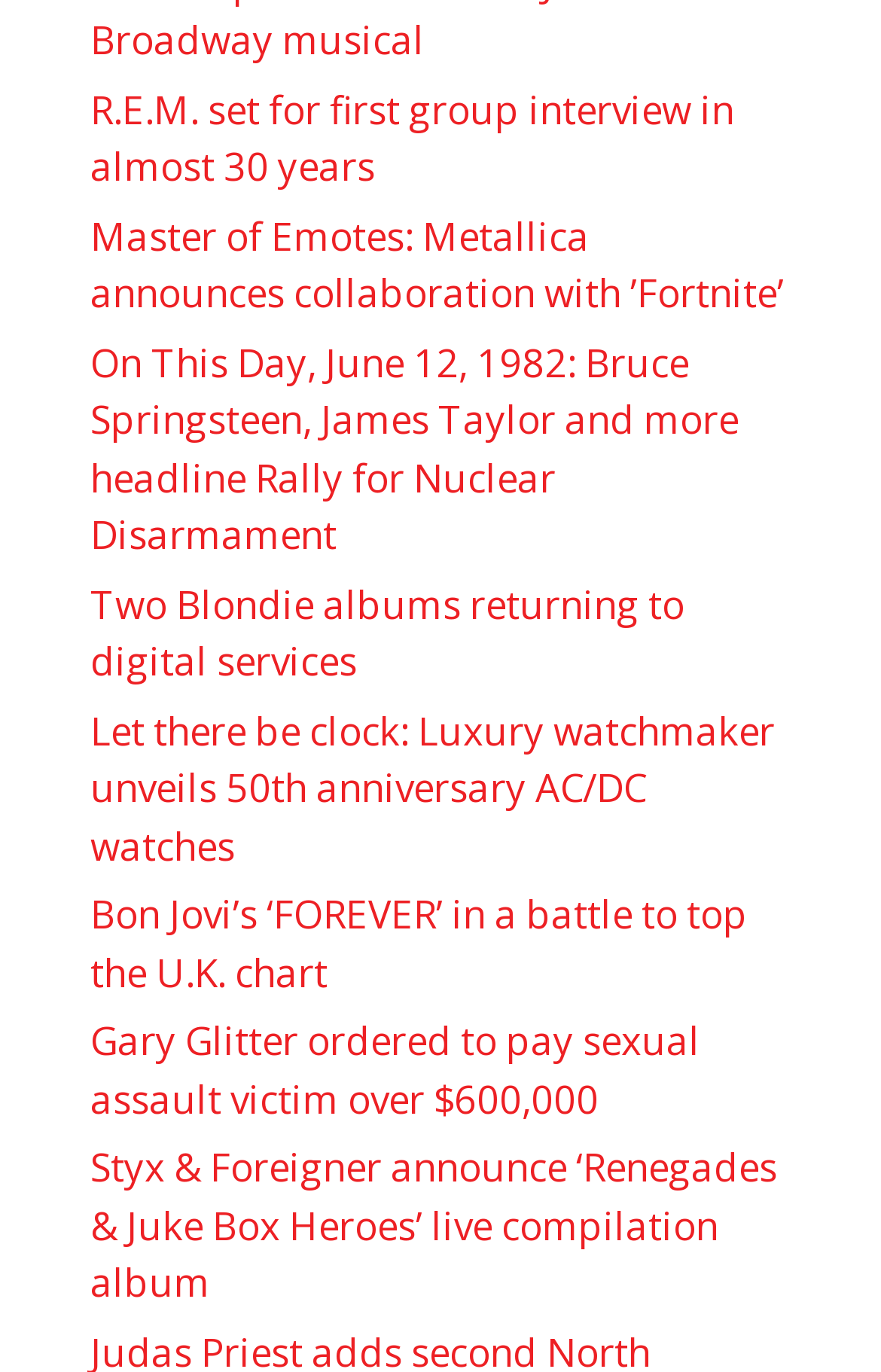Provide the bounding box coordinates for the area that should be clicked to complete the instruction: "Read about R.E.M.'s first group interview in almost 30 years".

[0.103, 0.061, 0.833, 0.141]